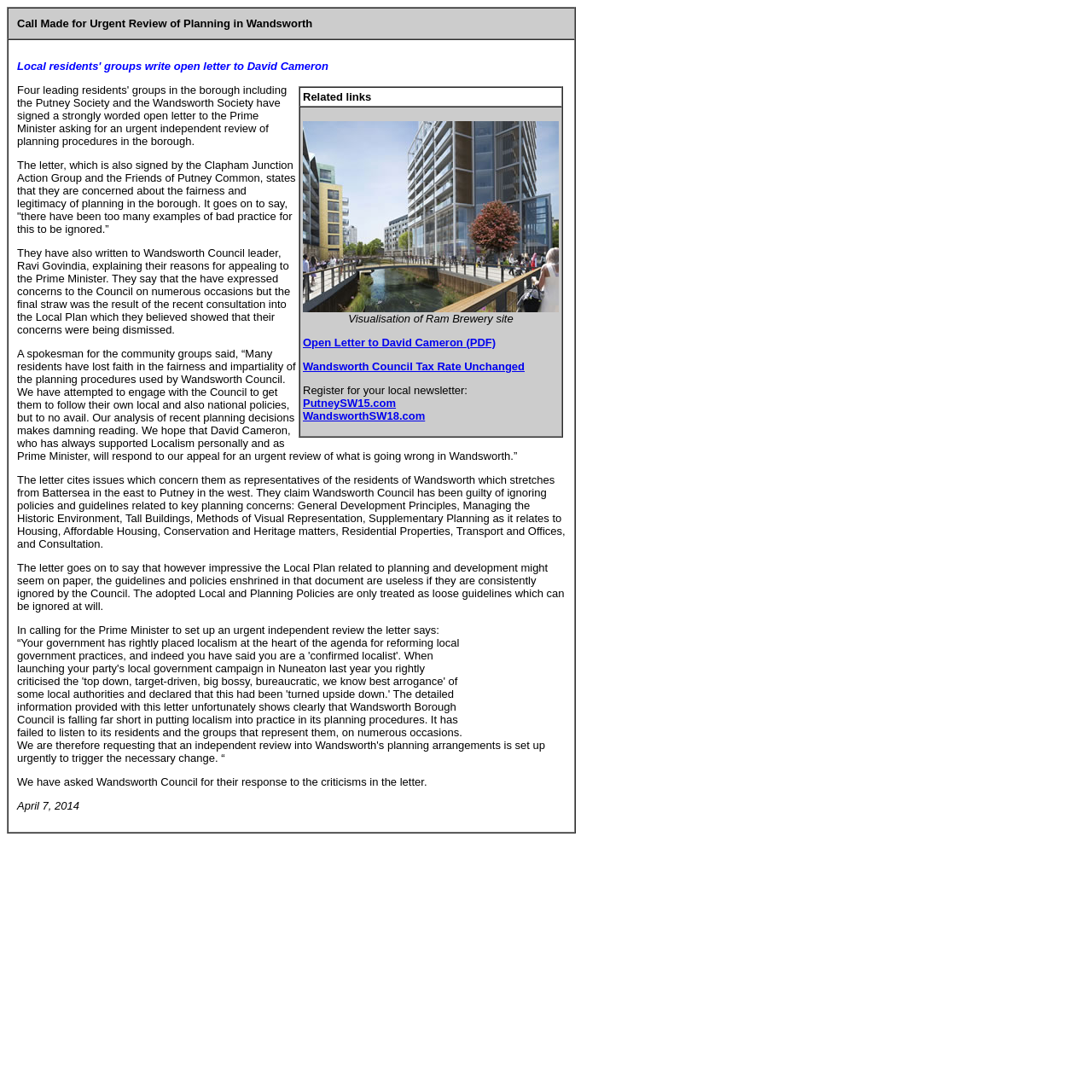Find the bounding box coordinates for the HTML element specified by: "WandsworthSW18.com".

[0.277, 0.375, 0.389, 0.387]